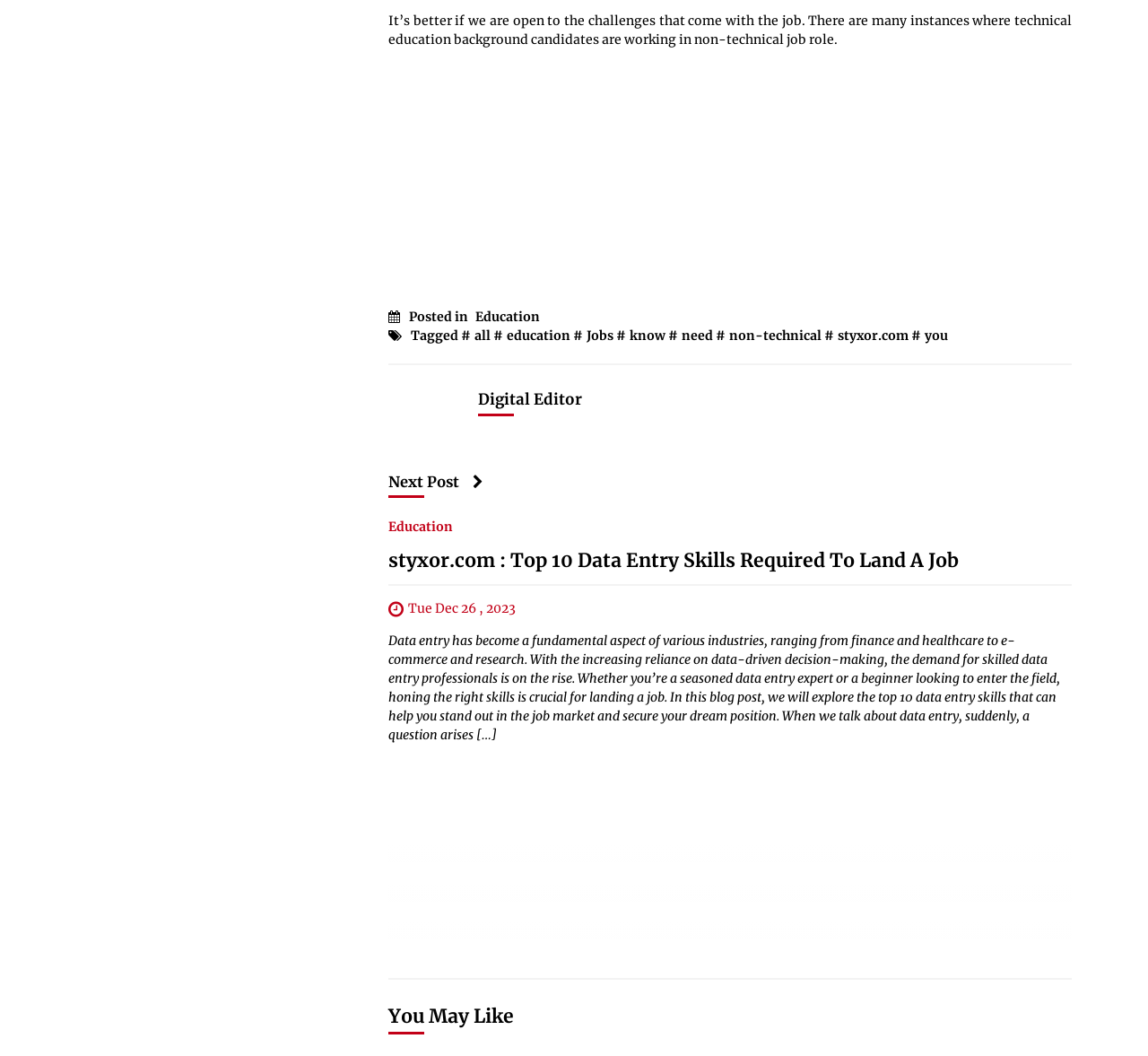Pinpoint the bounding box coordinates of the clickable area necessary to execute the following instruction: "Check the obituary of Ben Franklin Blackmon Sr.". The coordinates should be given as four float numbers between 0 and 1, namely [left, top, right, bottom].

None